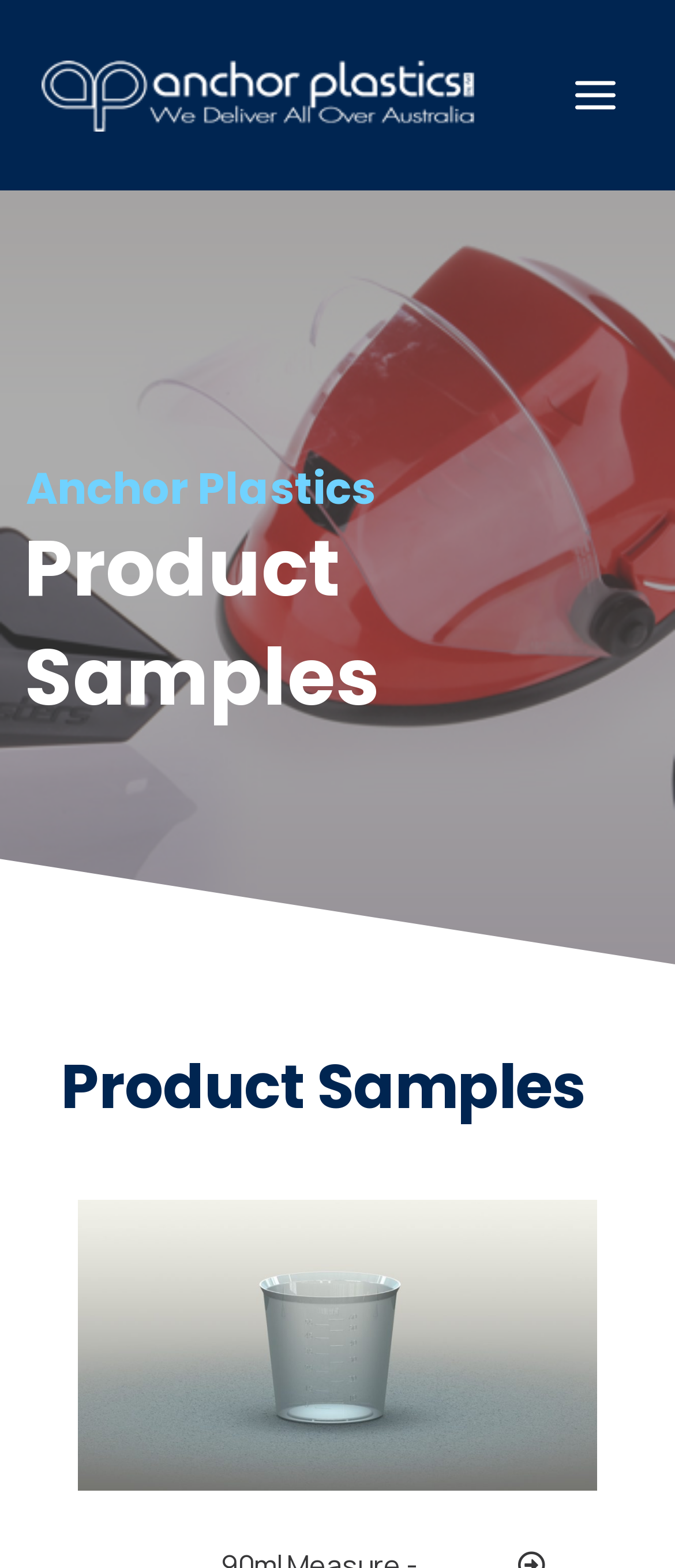Look at the image and write a detailed answer to the question: 
Is the menu expanded?

The button element with the description 'Open menu' has an attribute 'expanded' with a value of 'False', indicating that the menu is not expanded.